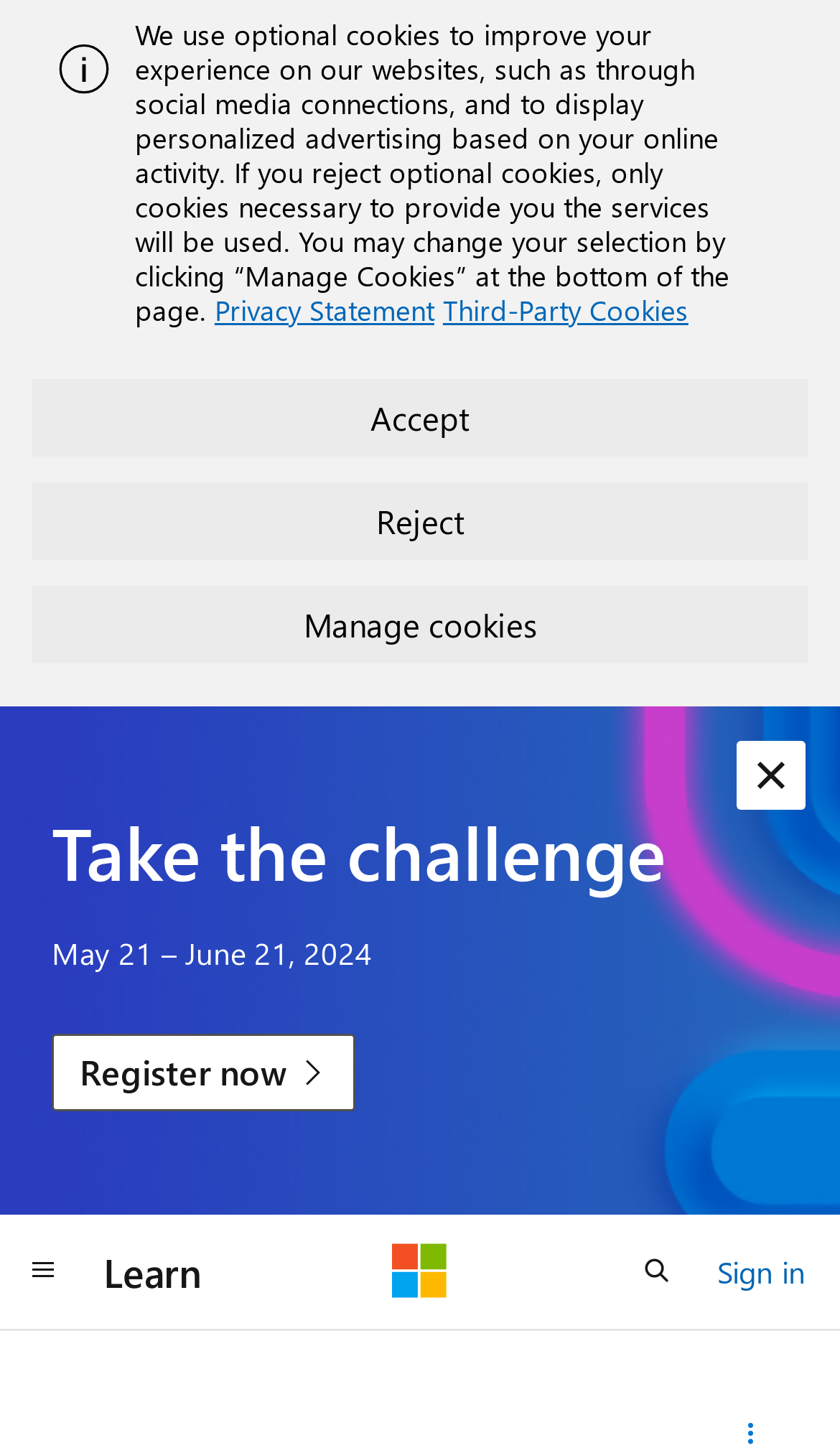What is the challenge period?
Look at the screenshot and respond with a single word or phrase.

May 21 – June 21, 2024